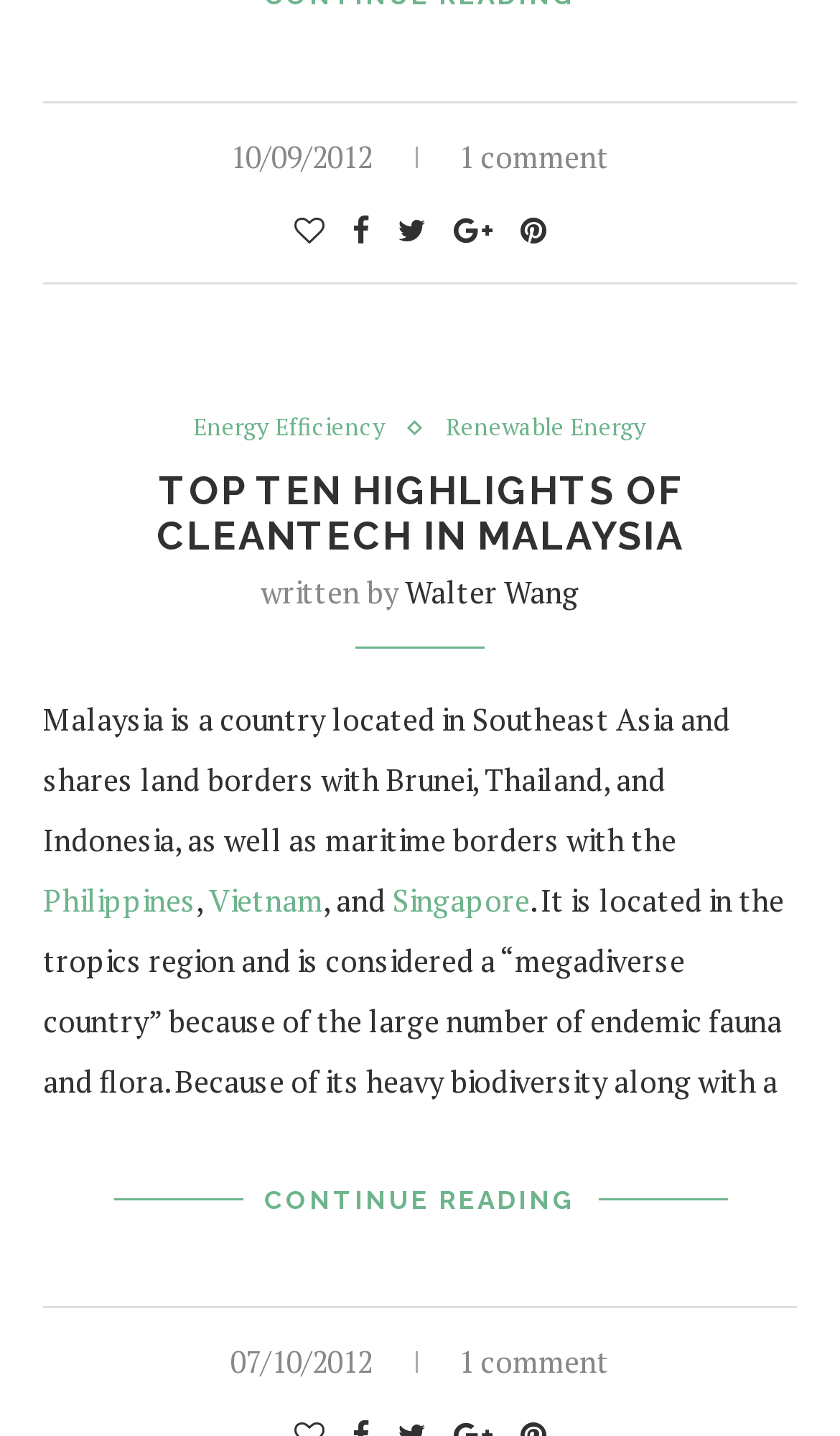Using the given element description, provide the bounding box coordinates (top-left x, top-left y, bottom-right x, bottom-right y) for the corresponding UI element in the screenshot: Renewable Energy

[0.531, 0.289, 0.769, 0.308]